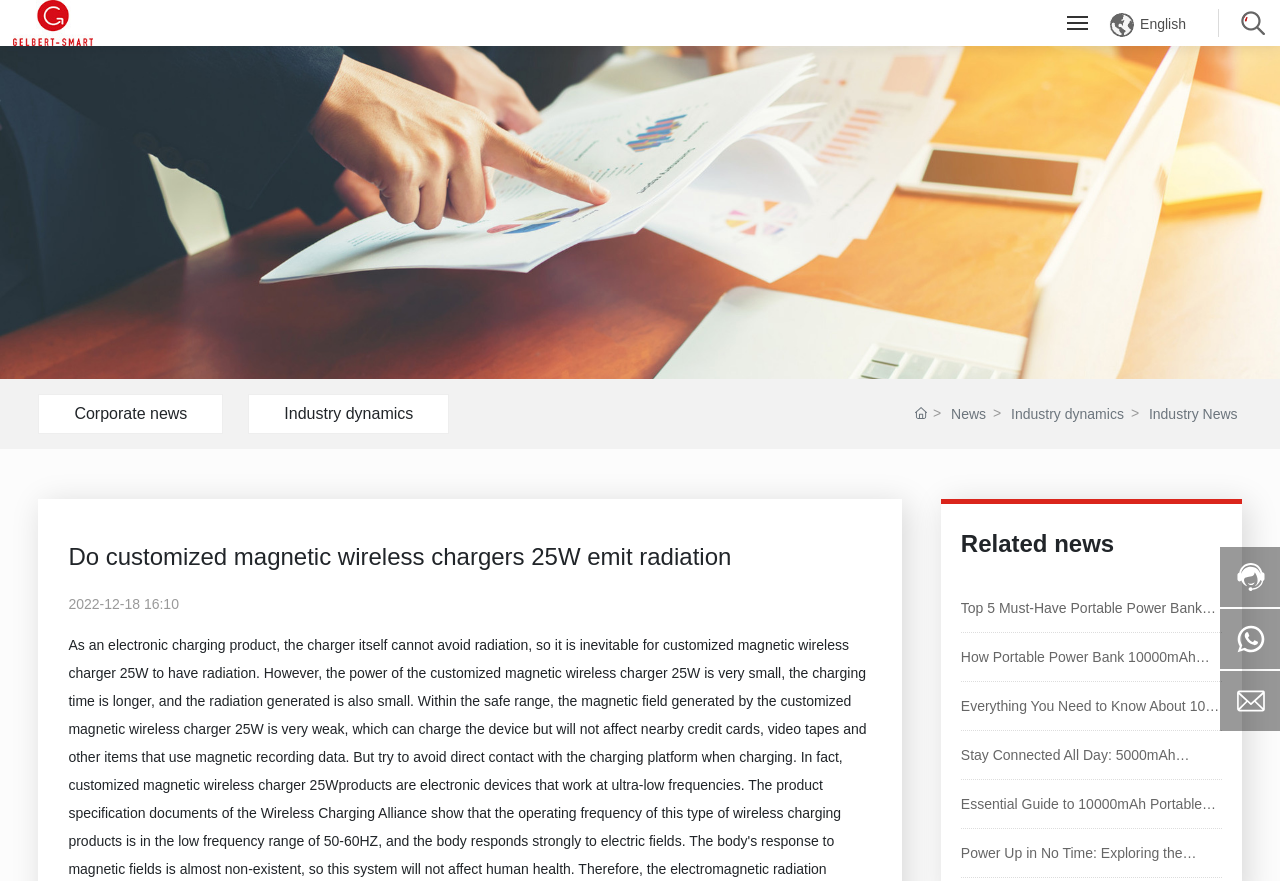Identify the bounding box coordinates of the part that should be clicked to carry out this instruction: "Read corporate news".

[0.03, 0.448, 0.174, 0.493]